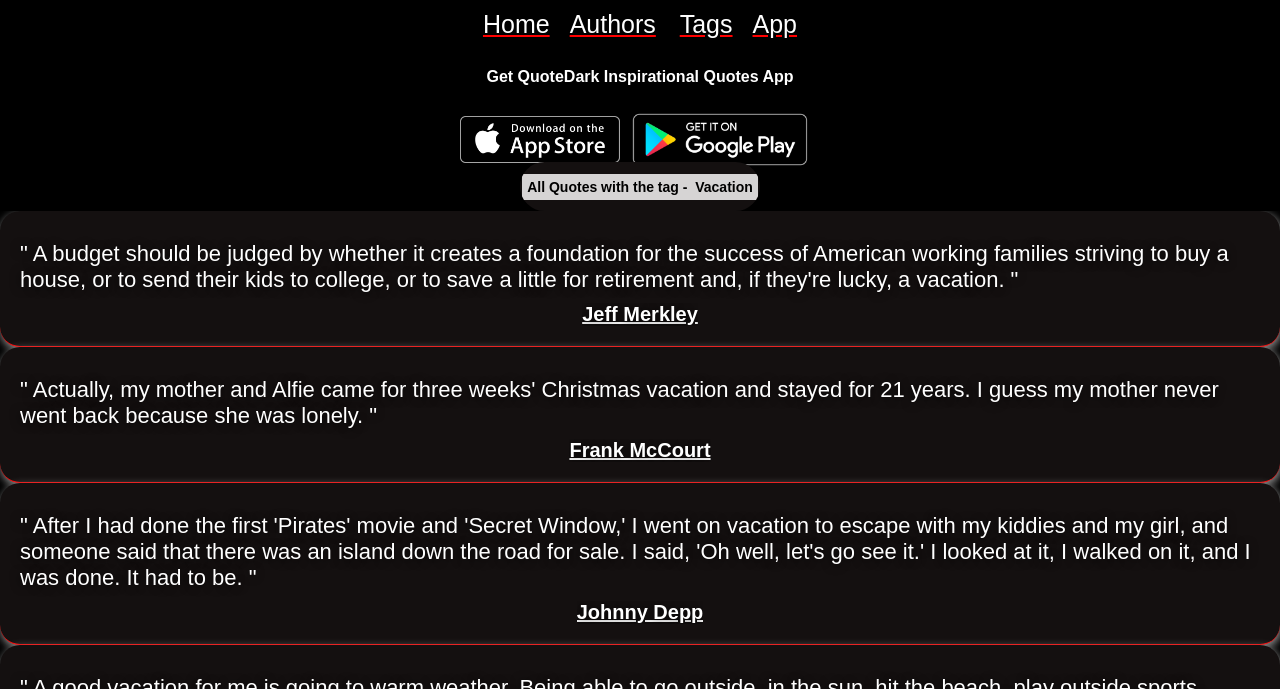Pinpoint the bounding box coordinates of the element to be clicked to execute the instruction: "download inspirational quotes iOS app".

[0.359, 0.163, 0.484, 0.24]